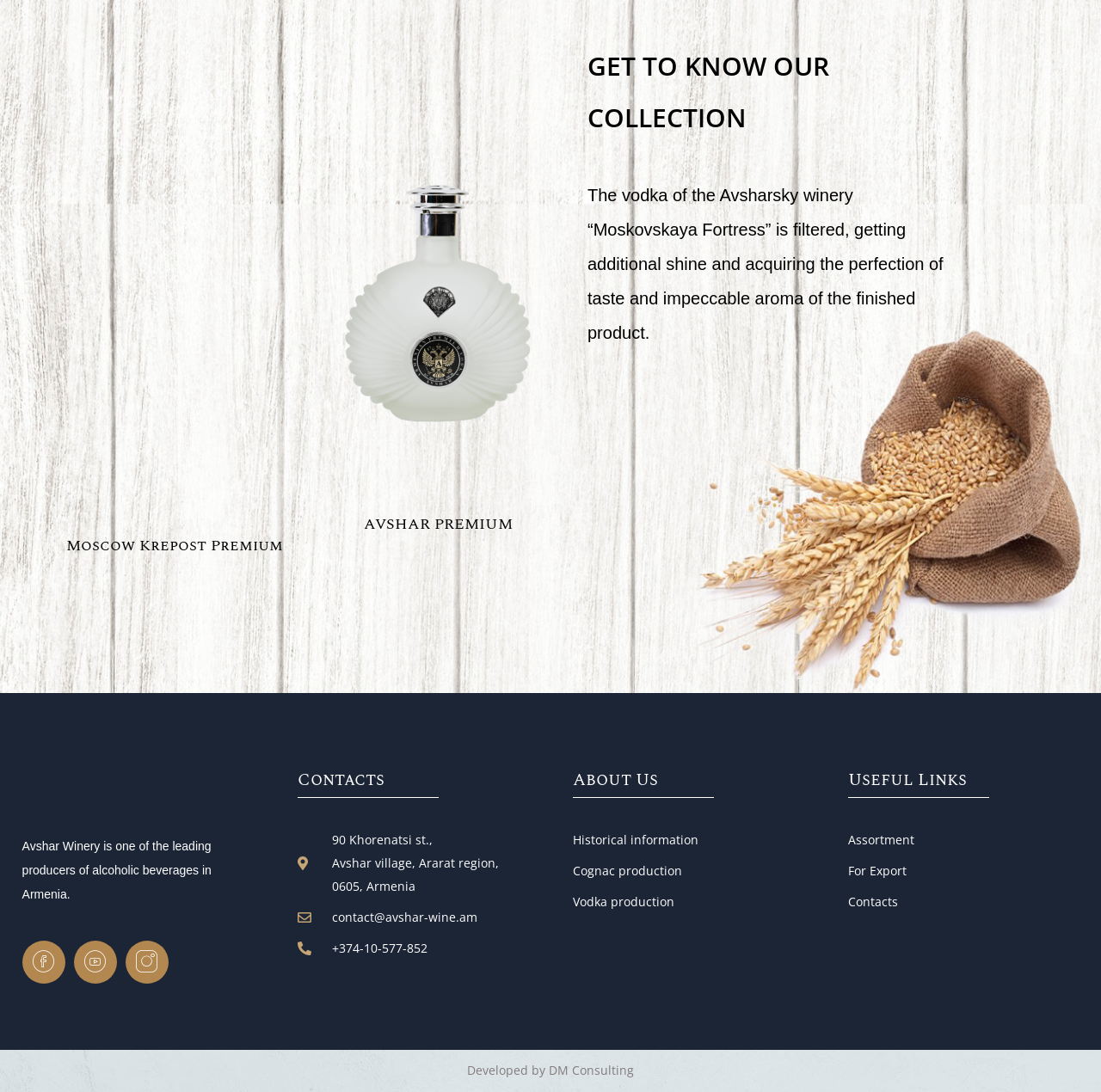Please provide the bounding box coordinates for the element that needs to be clicked to perform the following instruction: "Follow on Facebook". The coordinates should be given as four float numbers between 0 and 1, i.e., [left, top, right, bottom].

[0.02, 0.861, 0.059, 0.901]